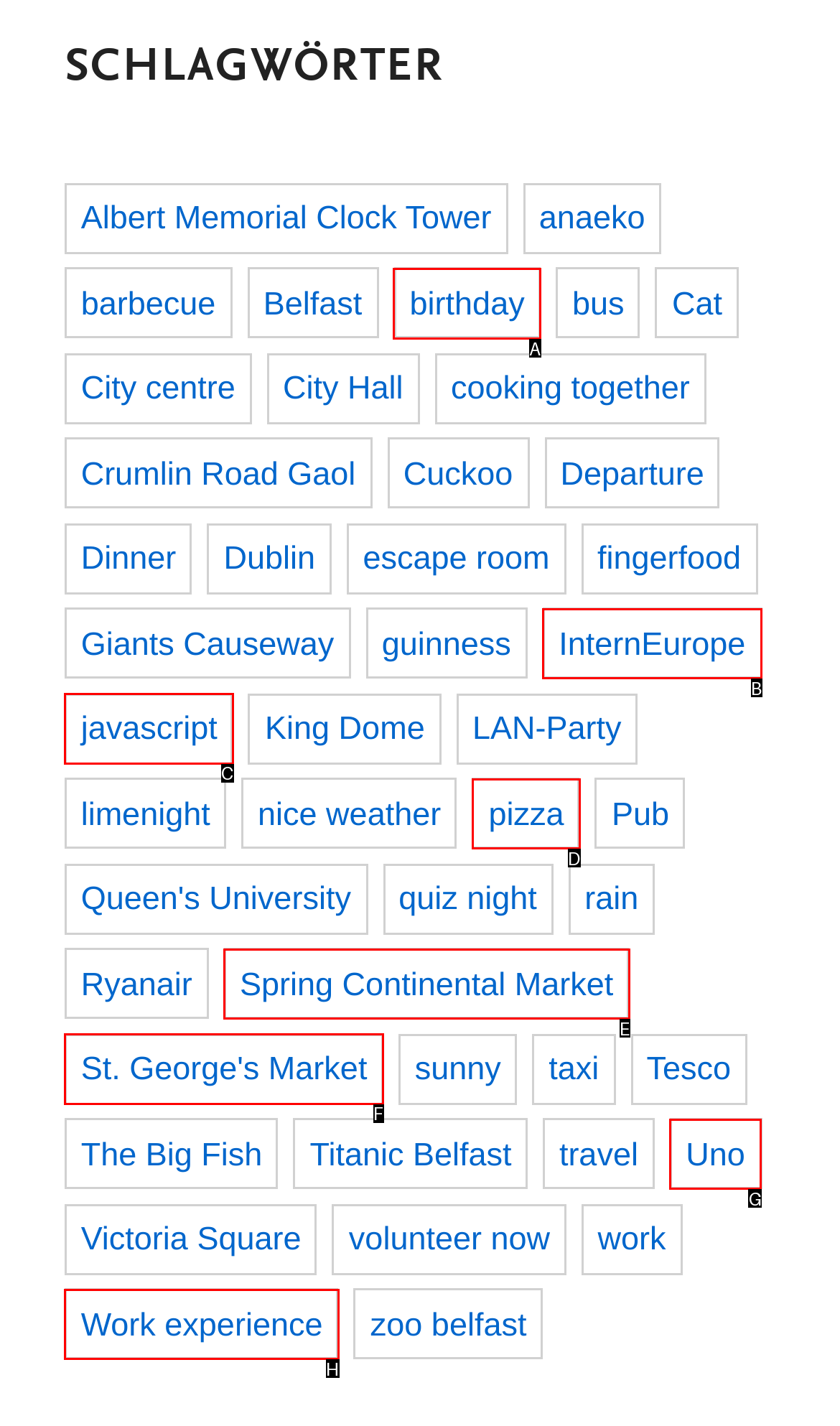Select the correct HTML element to complete the following task: Check out the page about birthday
Provide the letter of the choice directly from the given options.

A